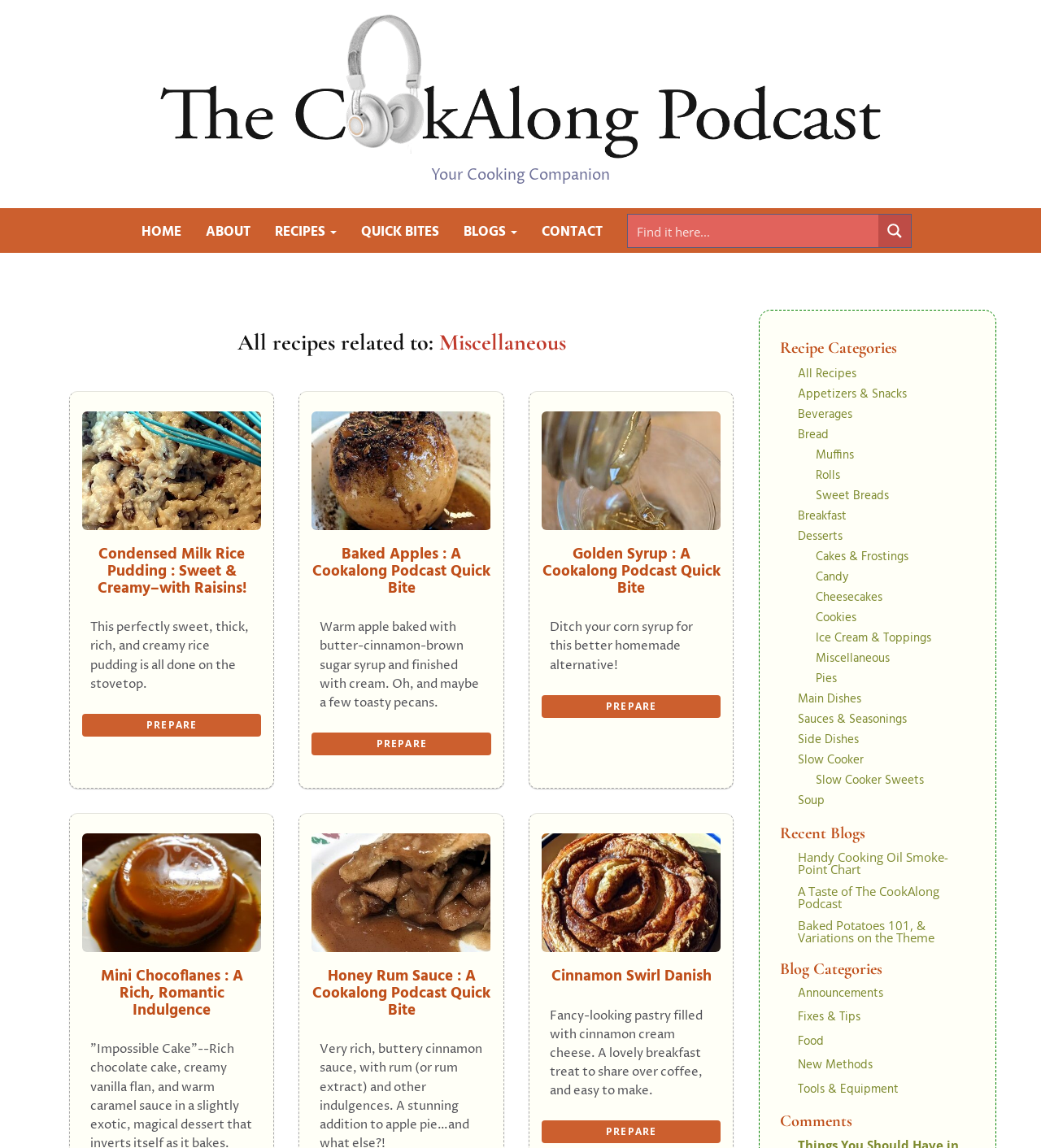Specify the bounding box coordinates of the element's area that should be clicked to execute the given instruction: "Search for recipes". The coordinates should be four float numbers between 0 and 1, i.e., [left, top, right, bottom].

[0.615, 0.187, 0.84, 0.215]